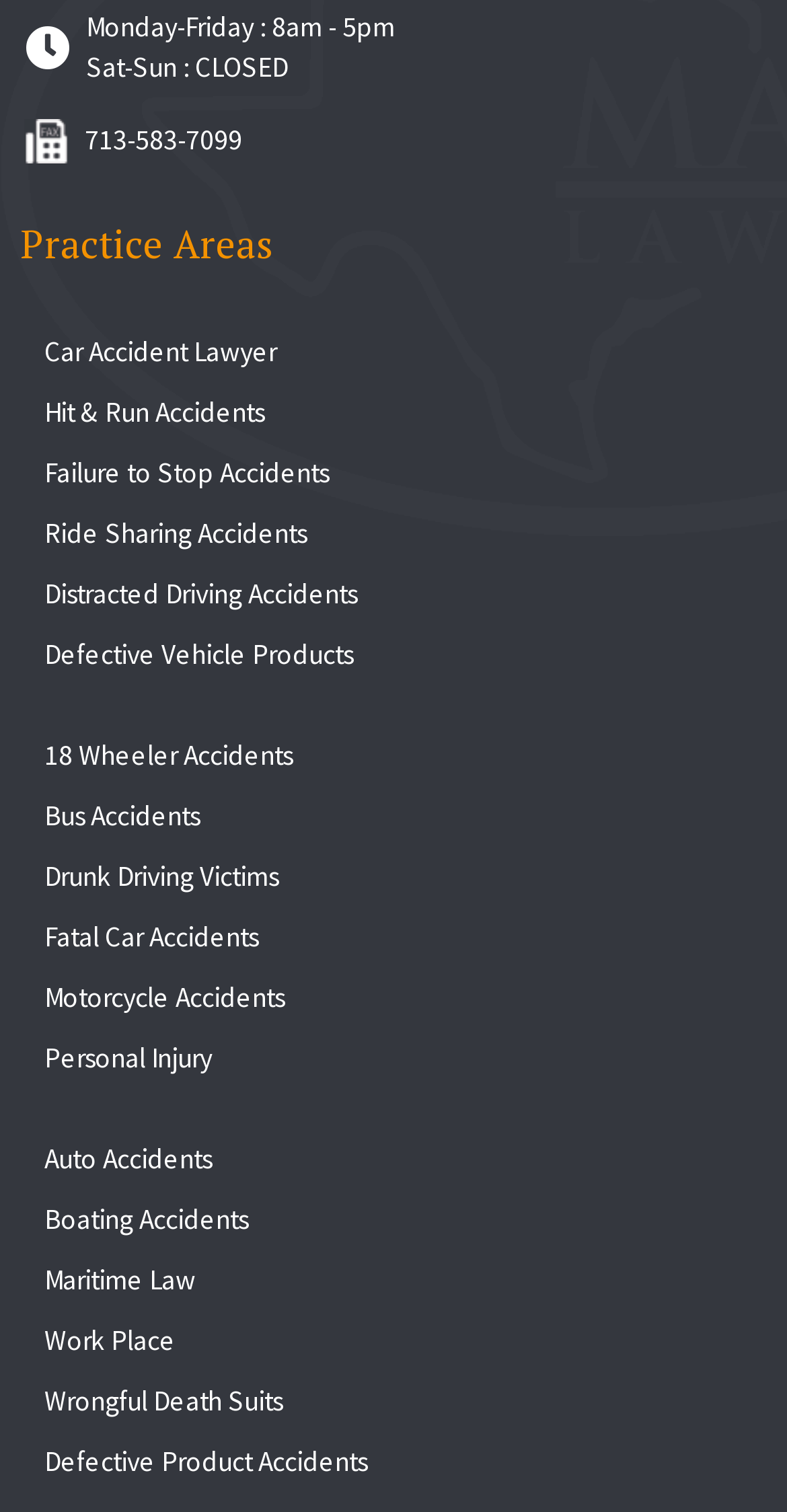Determine the bounding box coordinates for the area you should click to complete the following instruction: "Vote for Luna".

None